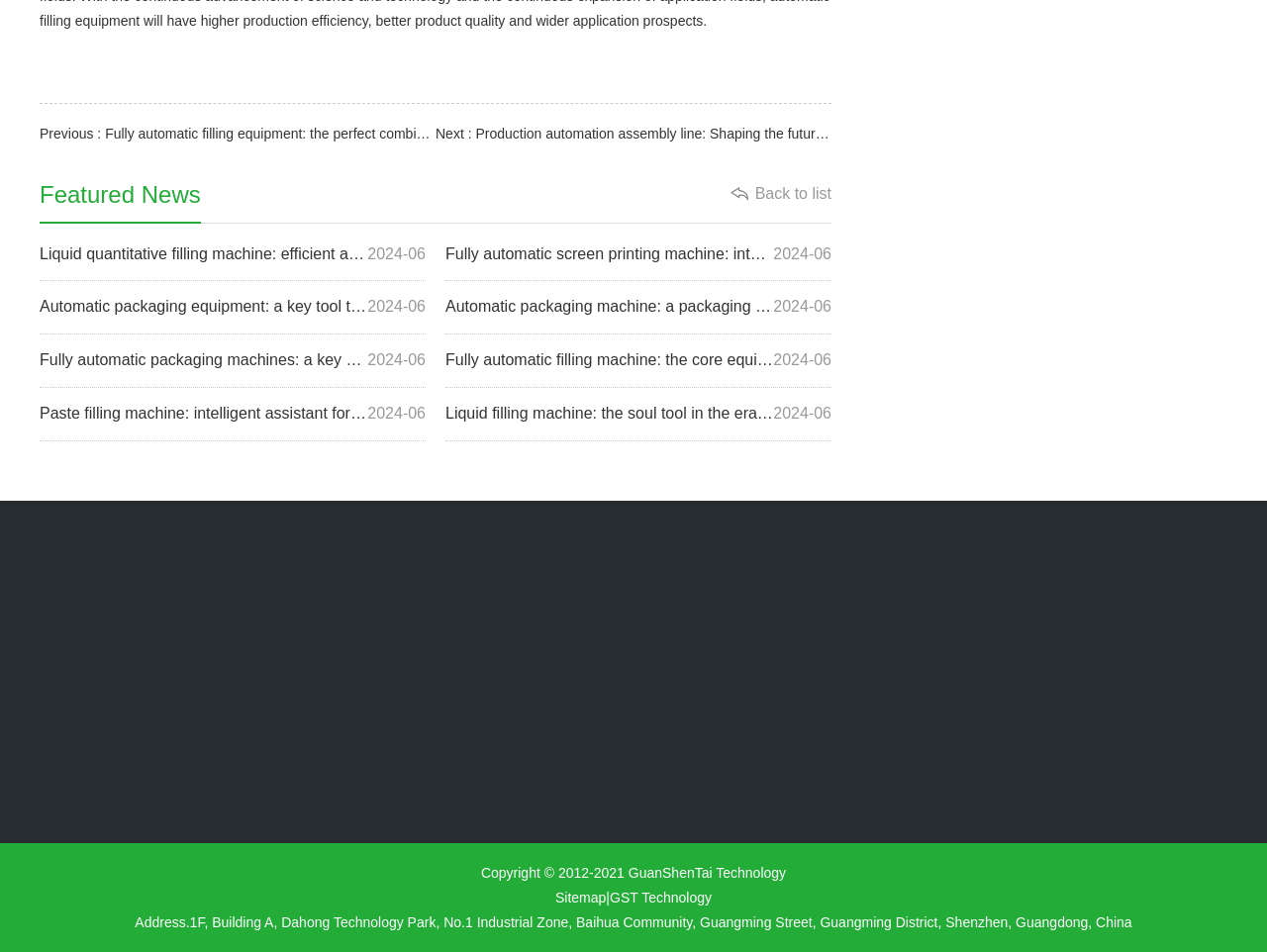Find the bounding box coordinates for the area that should be clicked to accomplish the instruction: "Go to previous news".

[0.031, 0.129, 0.344, 0.15]